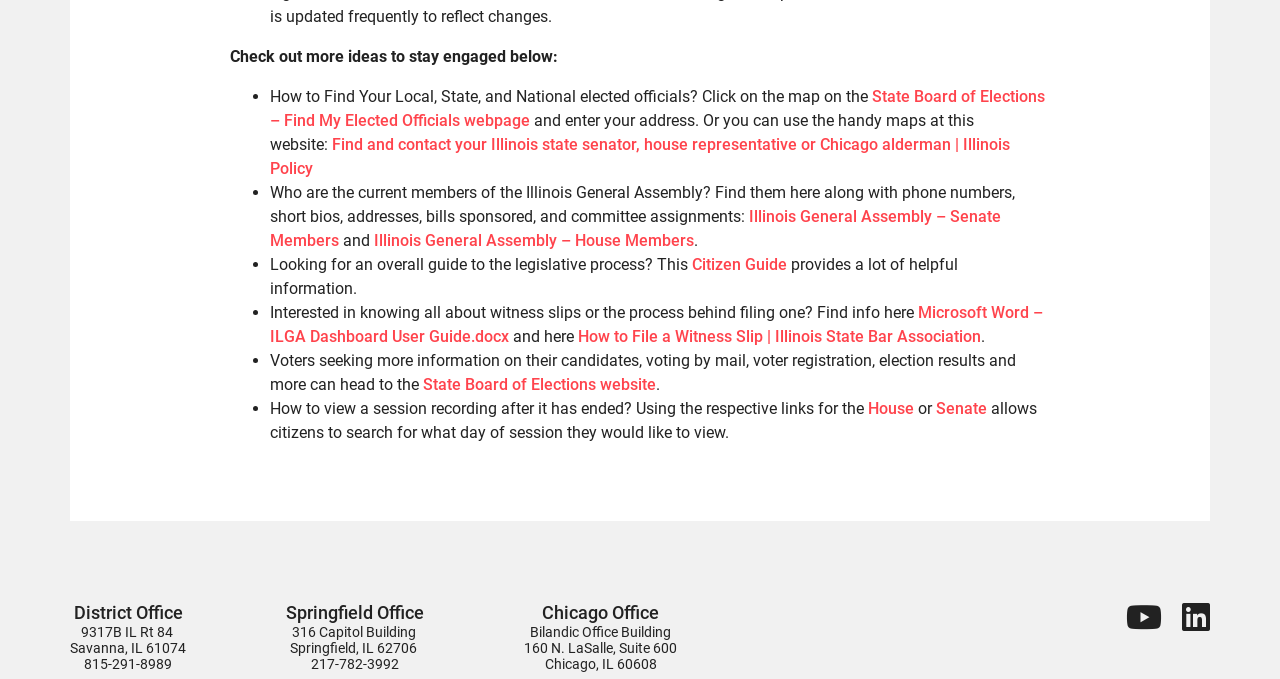Kindly determine the bounding box coordinates of the area that needs to be clicked to fulfill this instruction: "Click on the House link to view a session recording".

[0.678, 0.588, 0.714, 0.616]